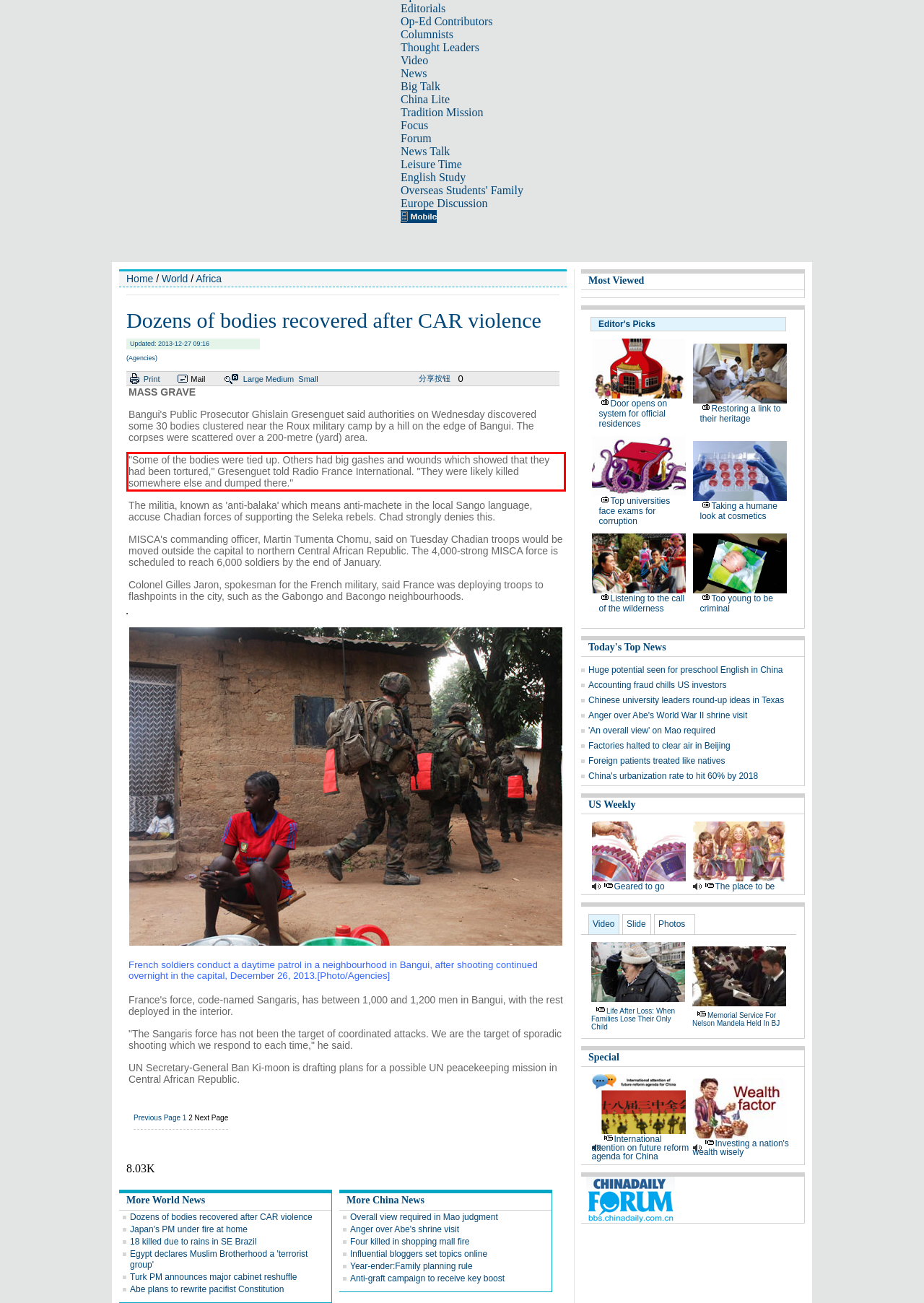Analyze the red bounding box in the provided webpage screenshot and generate the text content contained within.

"Some of the bodies were tied up. Others had big gashes and wounds which showed that they had been tortured," Gresenguet told Radio France International. "They were likely killed somewhere else and dumped there."